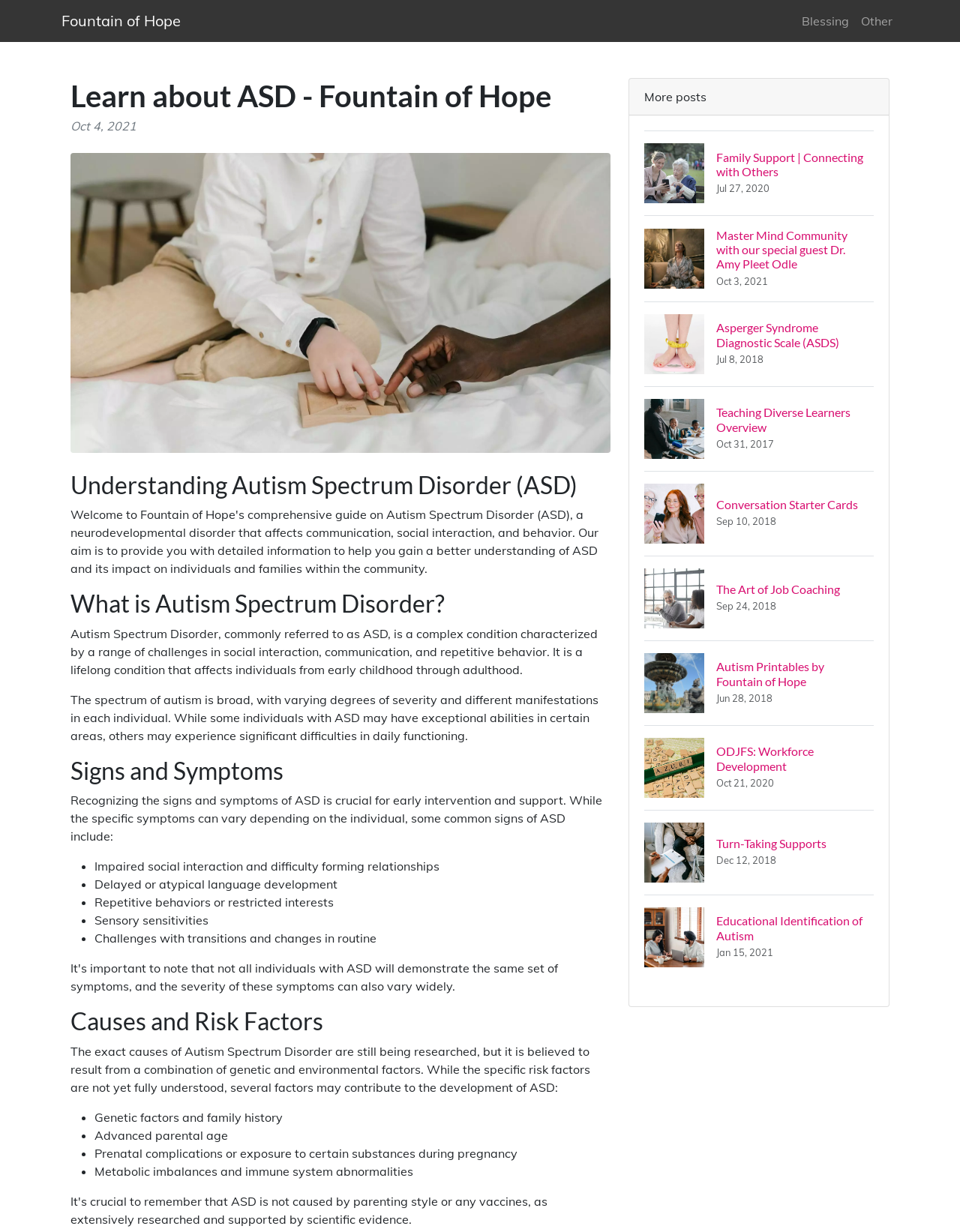Highlight the bounding box coordinates of the element that should be clicked to carry out the following instruction: "View the 'Master Mind Community with our special guest Dr. Amy Pleet Odle' post". The coordinates must be given as four float numbers ranging from 0 to 1, i.e., [left, top, right, bottom].

[0.671, 0.175, 0.91, 0.244]